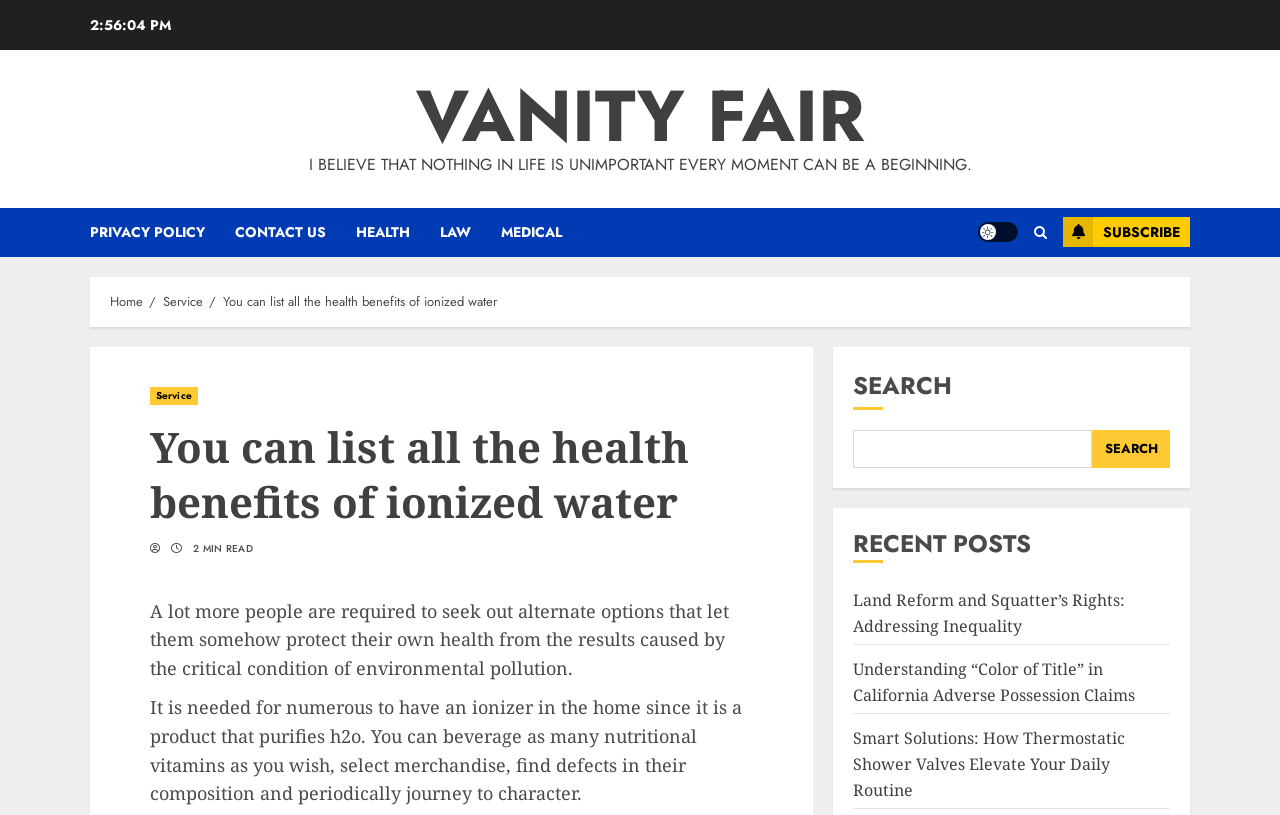Respond with a single word or short phrase to the following question: 
What type of content is listed under 'RECENT POSTS'?

Blog posts